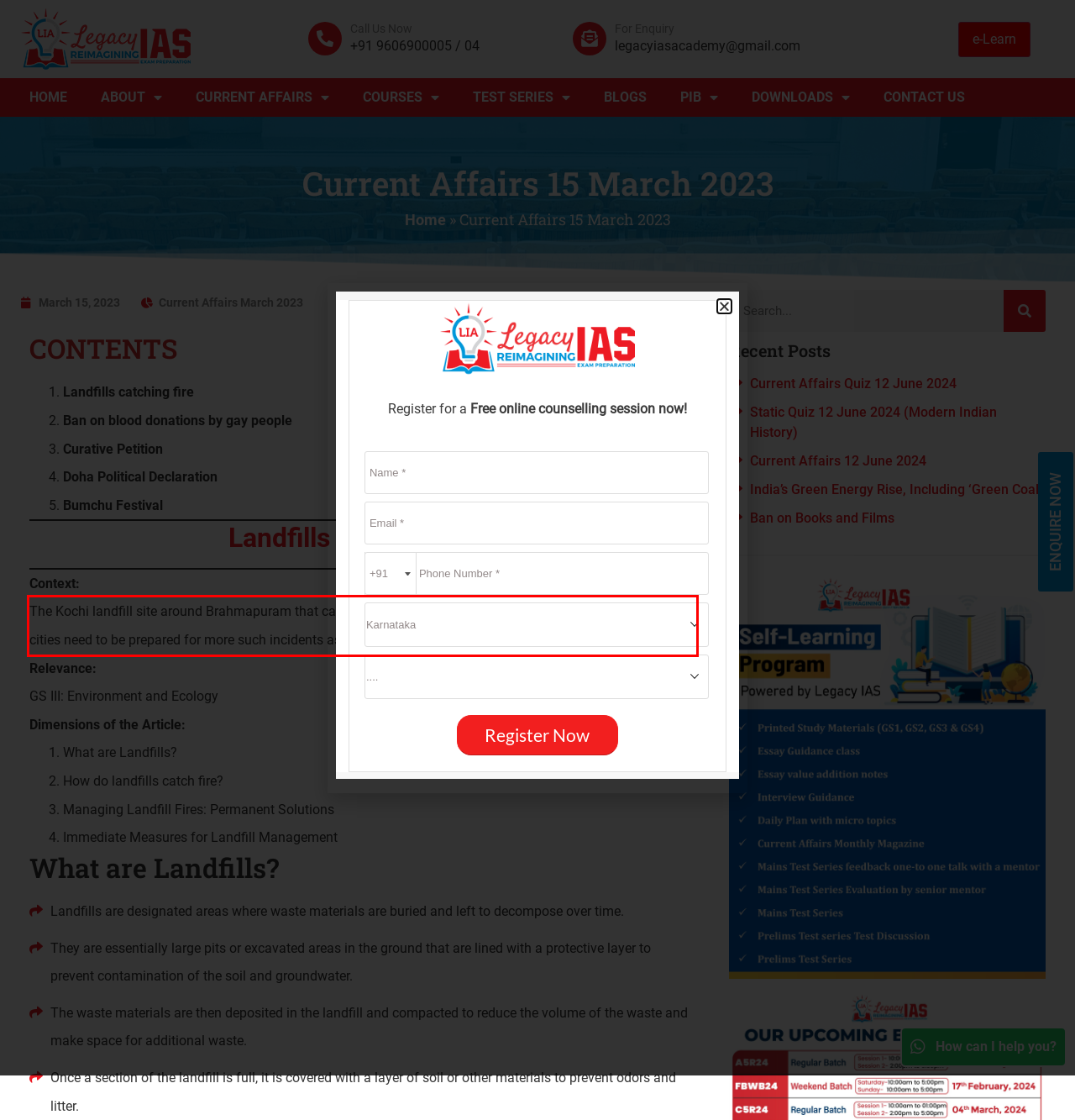Please extract the text content within the red bounding box on the webpage screenshot using OCR.

The Kochi landfill site around Brahmapuram that caught fire earlier this month is a stark reminder that Indian cities need to be prepared for more such incidents as summer approaches.